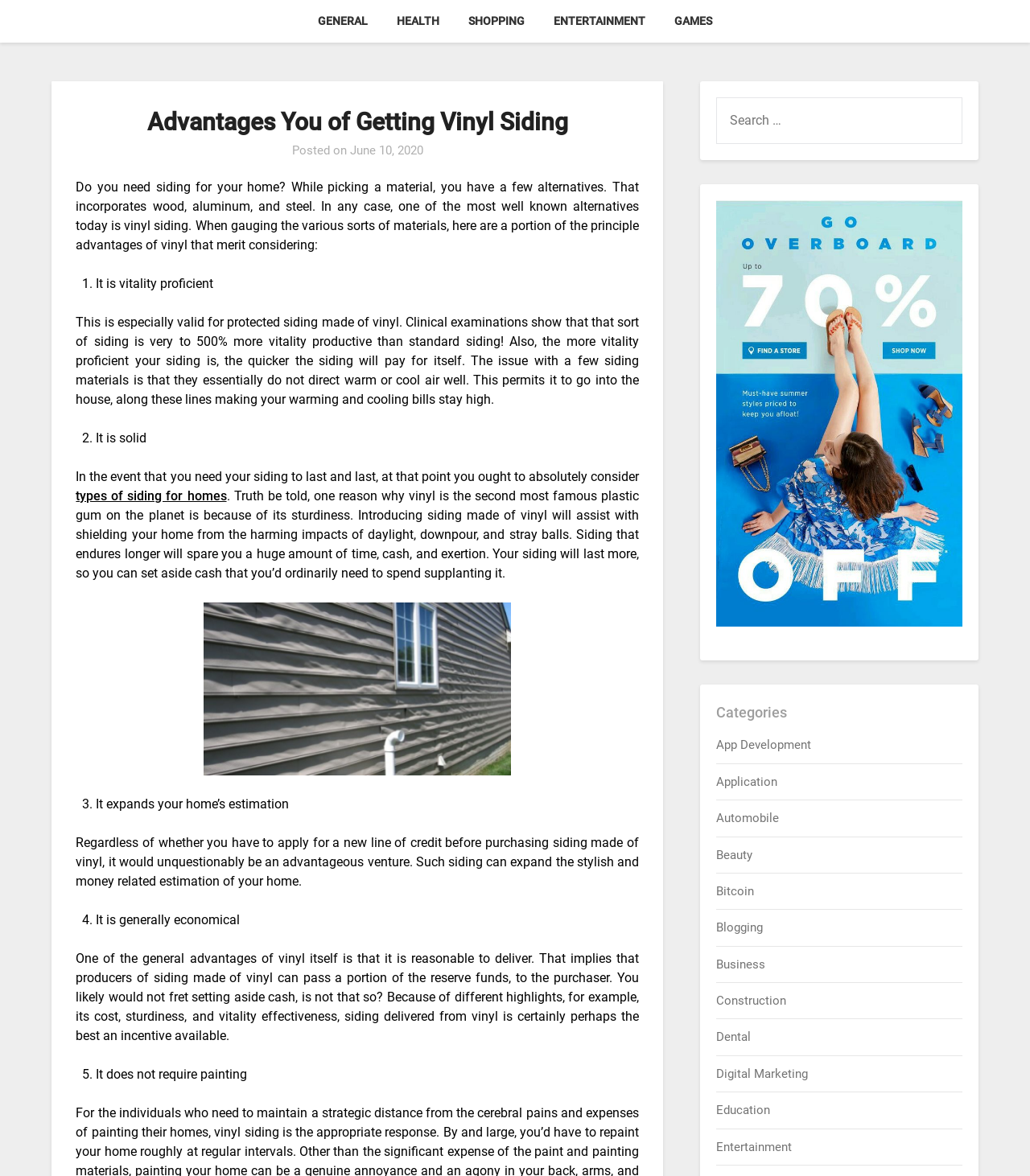Locate the bounding box coordinates for the element described below: "Digital Marketing". The coordinates must be four float values between 0 and 1, formatted as [left, top, right, bottom].

[0.696, 0.907, 0.785, 0.919]